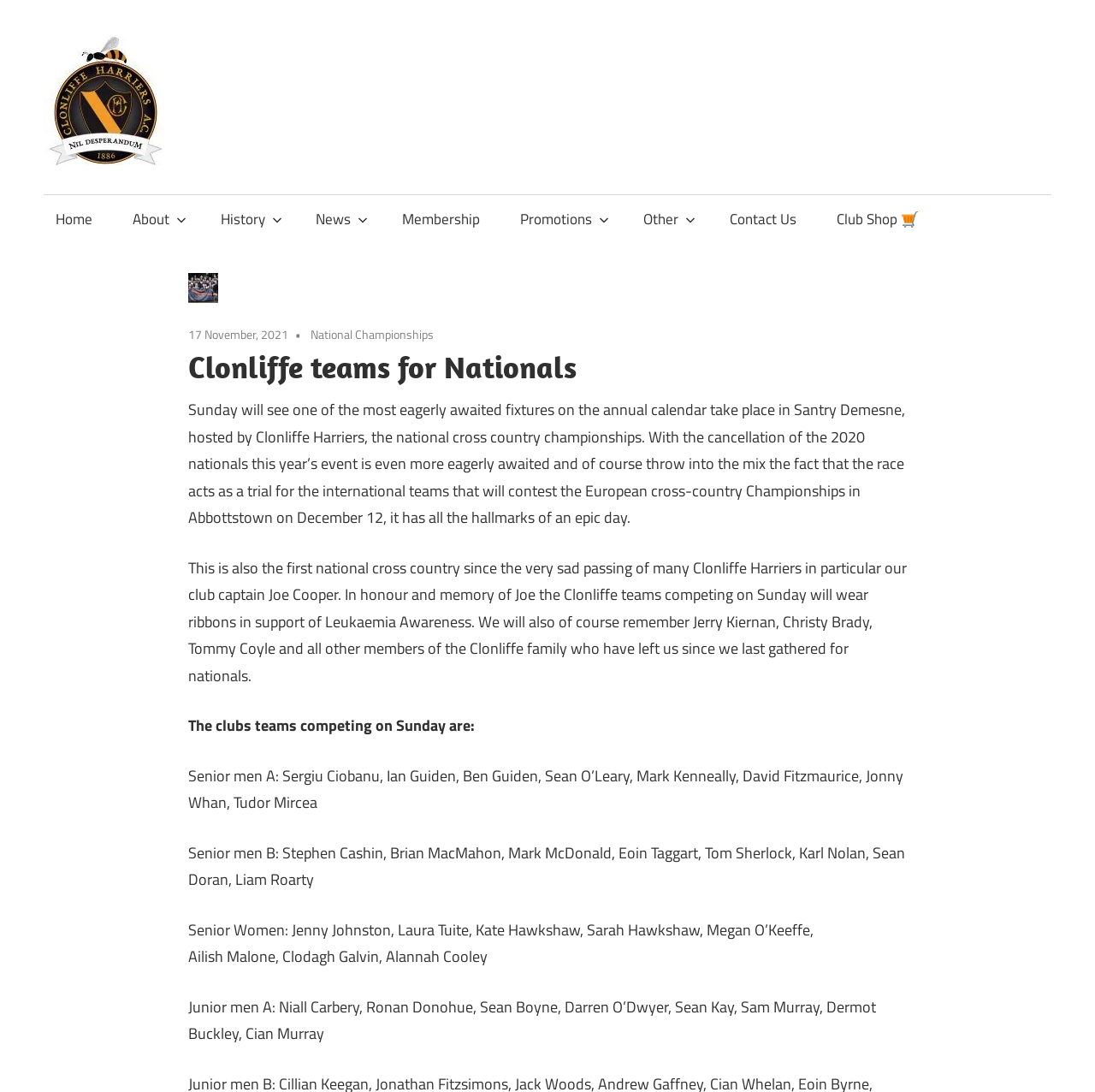Please identify the bounding box coordinates of the clickable region that I should interact with to perform the following instruction: "Share this page on Facebook". The coordinates should be expressed as four float numbers between 0 and 1, i.e., [left, top, right, bottom].

None